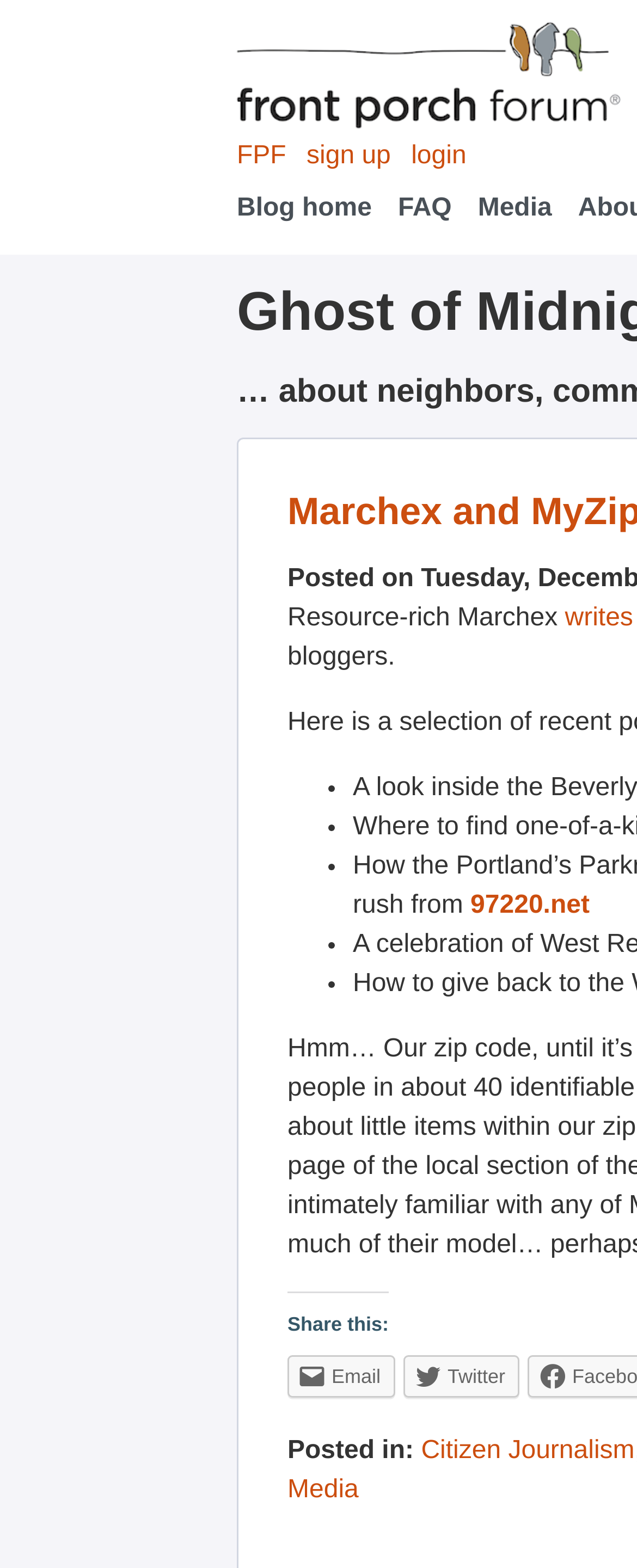Identify the bounding box coordinates for the UI element described as follows: Blog home. Use the format (top-left x, top-left y, bottom-right x, bottom-right y) and ensure all values are floating point numbers between 0 and 1.

[0.372, 0.112, 0.584, 0.154]